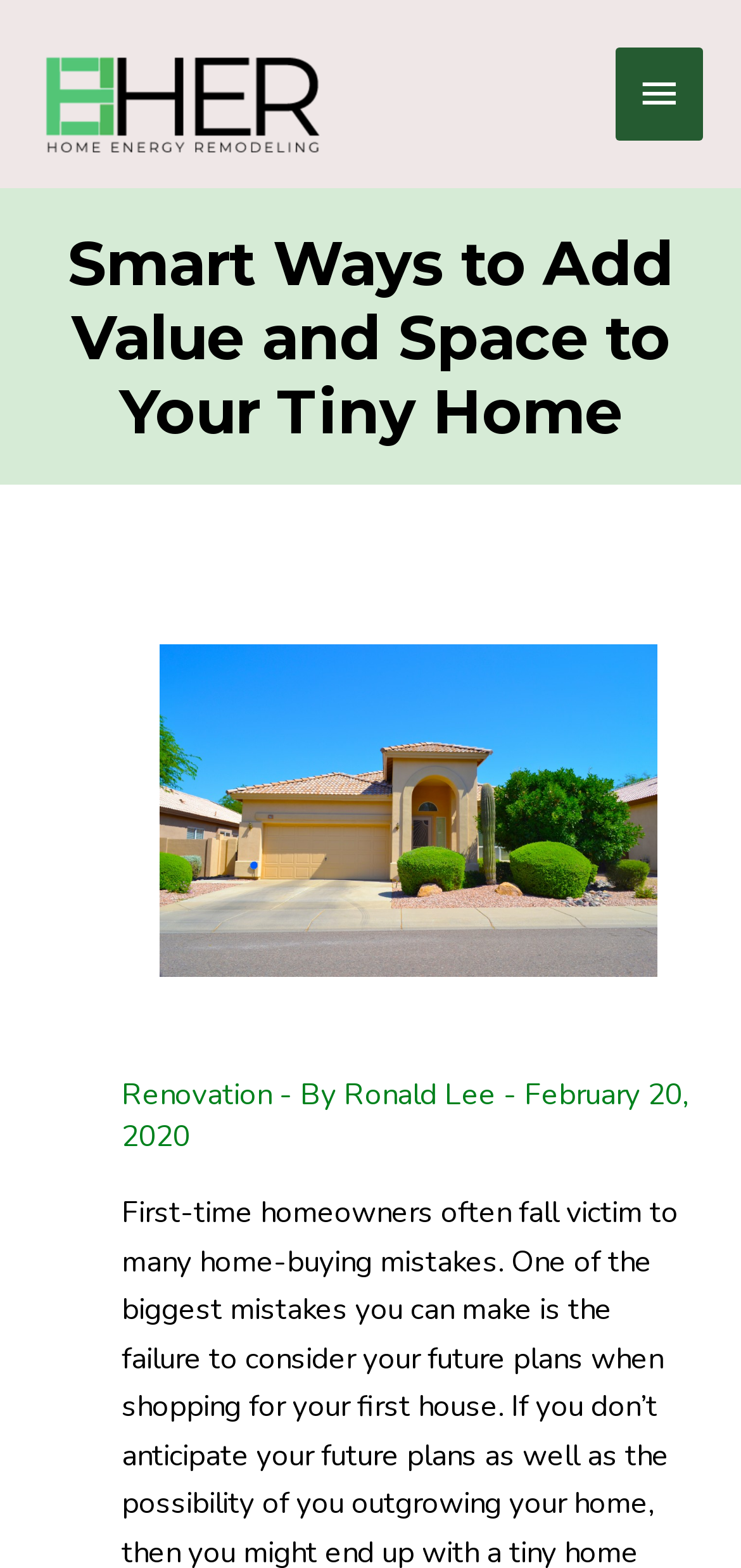Describe all the significant parts and information present on the webpage.

The webpage is about increasing the value of a small house, with a focus on adding space and value. At the top left corner, there is a logo of "Home Energy Remodeling" with a link to the main page. Next to the logo, there is a button to access the main menu. 

Below the logo and menu button, there is a heading that reads "Smart Ways to Add Value and Space to Your Tiny Home". This heading is followed by a section that contains an image of a house exterior, taking up most of the width of the page. 

To the left of the image, there are three links and two lines of text. The first link is to "Renovation", followed by the text "By" and then a link to the author "Ronald Lee". Below these, there is a line of text indicating the publication date, "February 20, 2020".